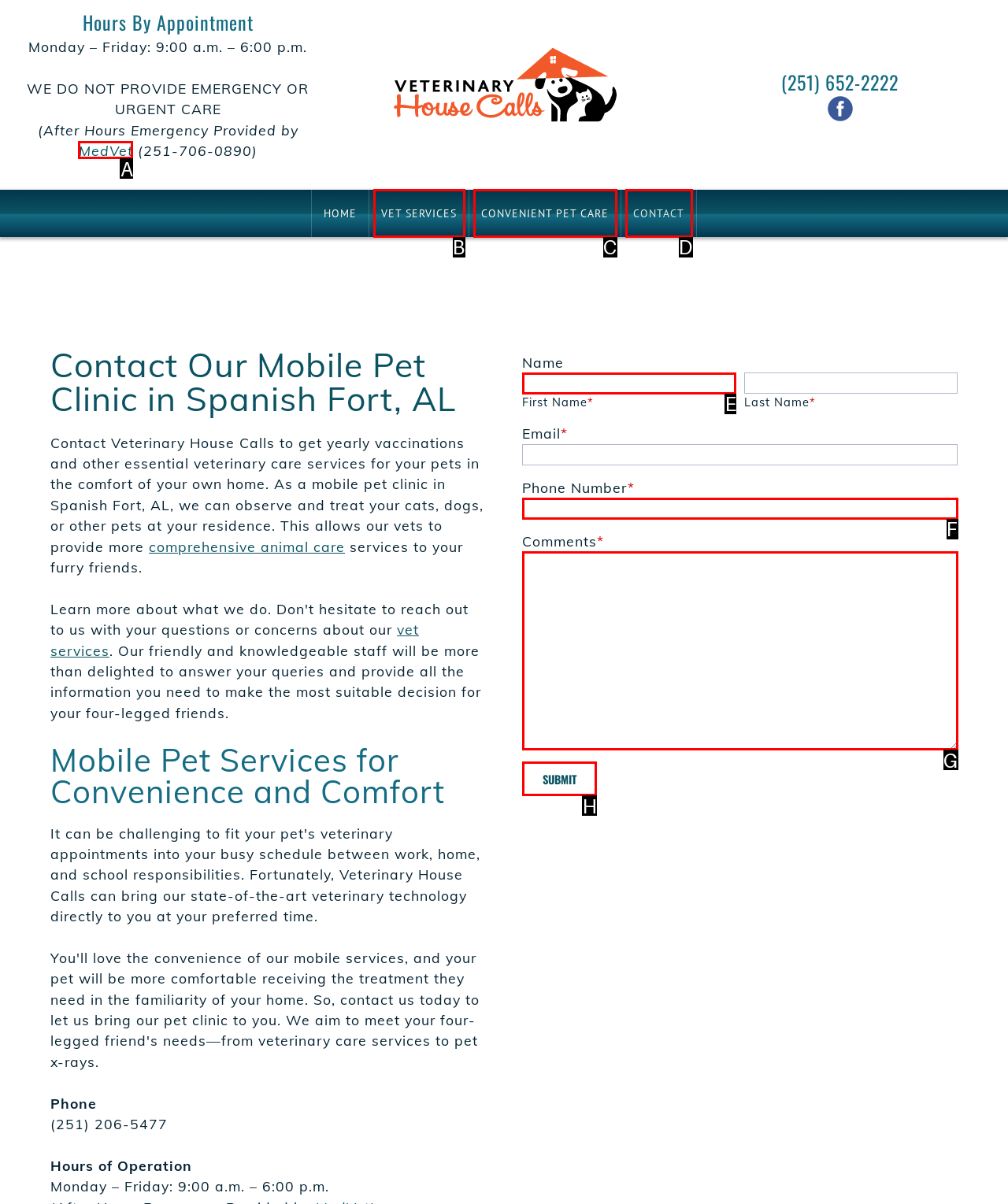Identify the correct option to click in order to accomplish the task: Click the Submit button Provide your answer with the letter of the selected choice.

H